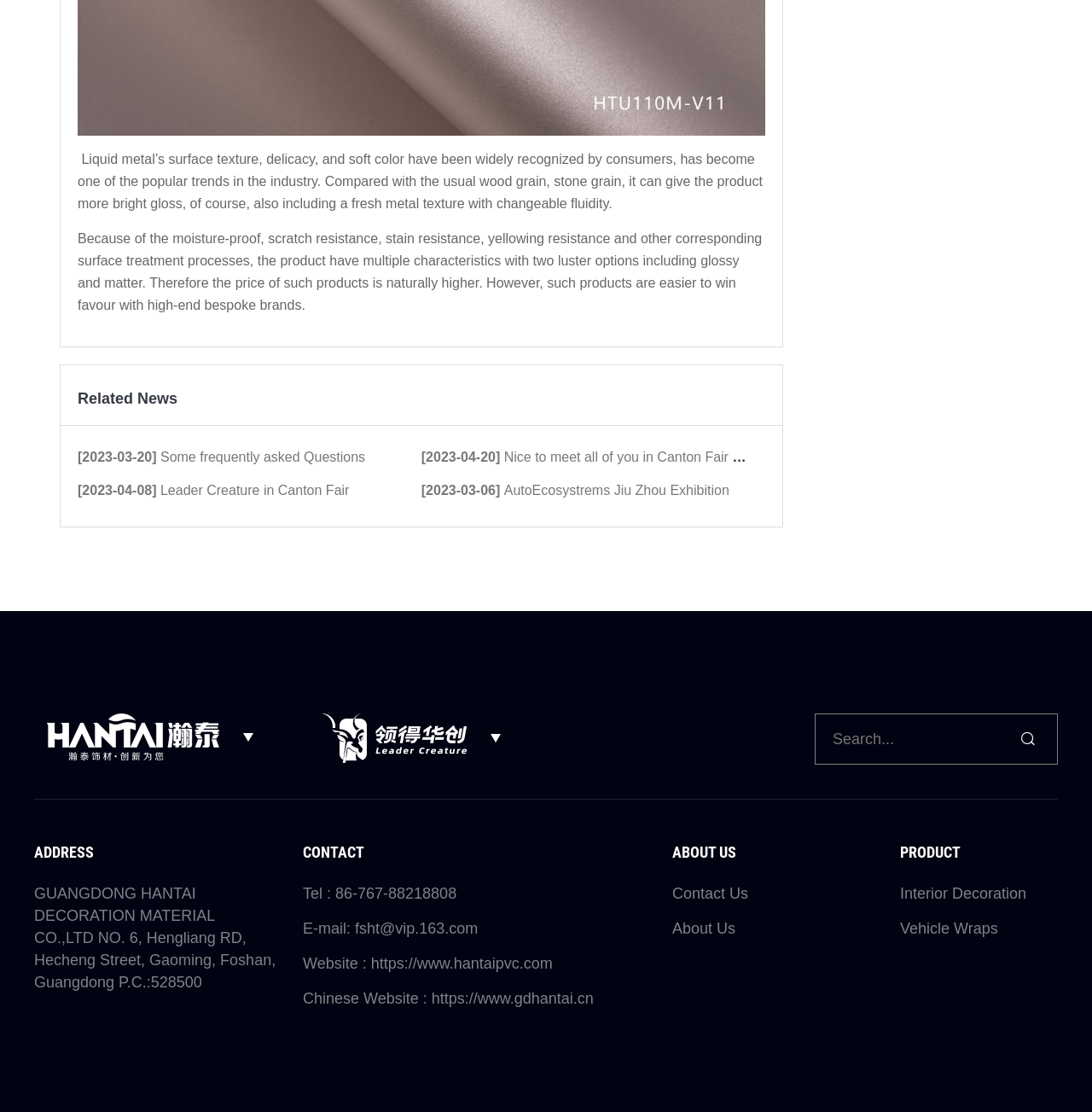Utilize the details in the image to give a detailed response to the question: What is the purpose of the liquid metal surface texture?

I found the information about the purpose of the liquid metal surface texture by reading the first static text element on the webpage, which describes the characteristics of the liquid metal surface texture. The text mentions that the liquid metal surface texture can give the product a bright gloss.